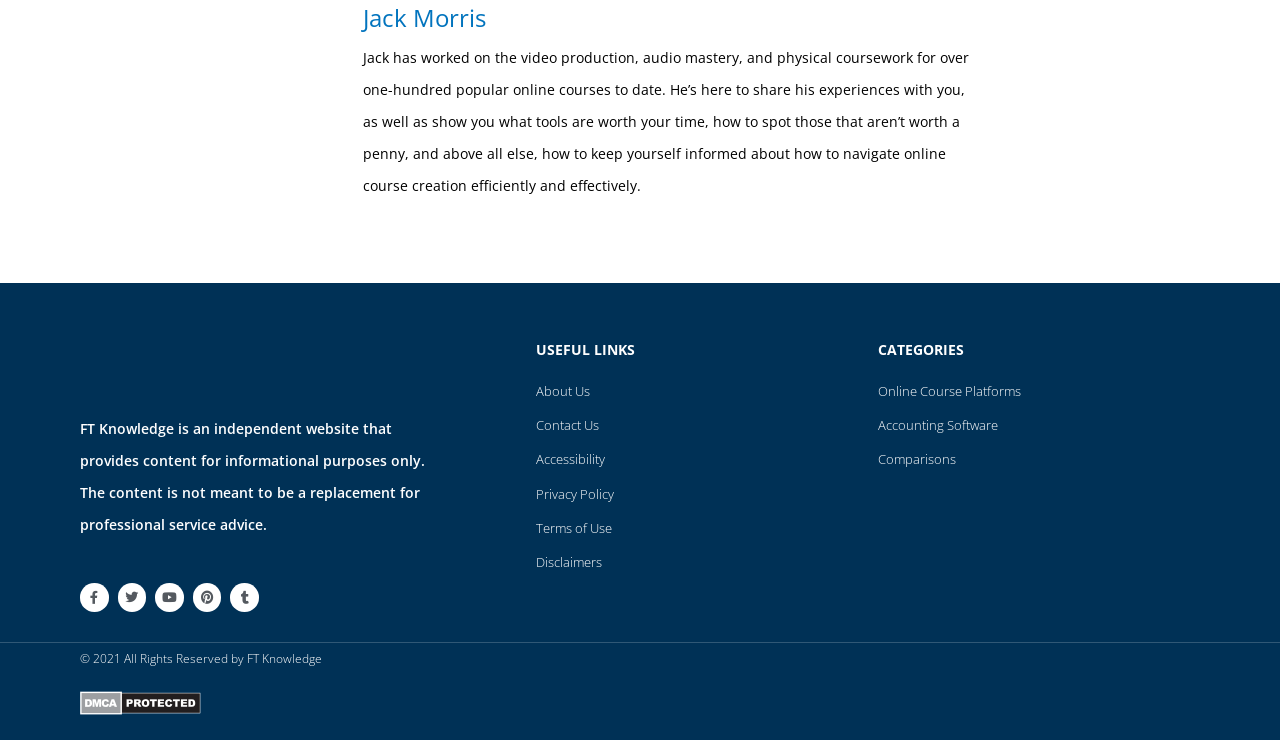Show the bounding box coordinates of the region that should be clicked to follow the instruction: "Click on the link to learn about Jack Morris."

[0.284, 0.005, 0.38, 0.049]